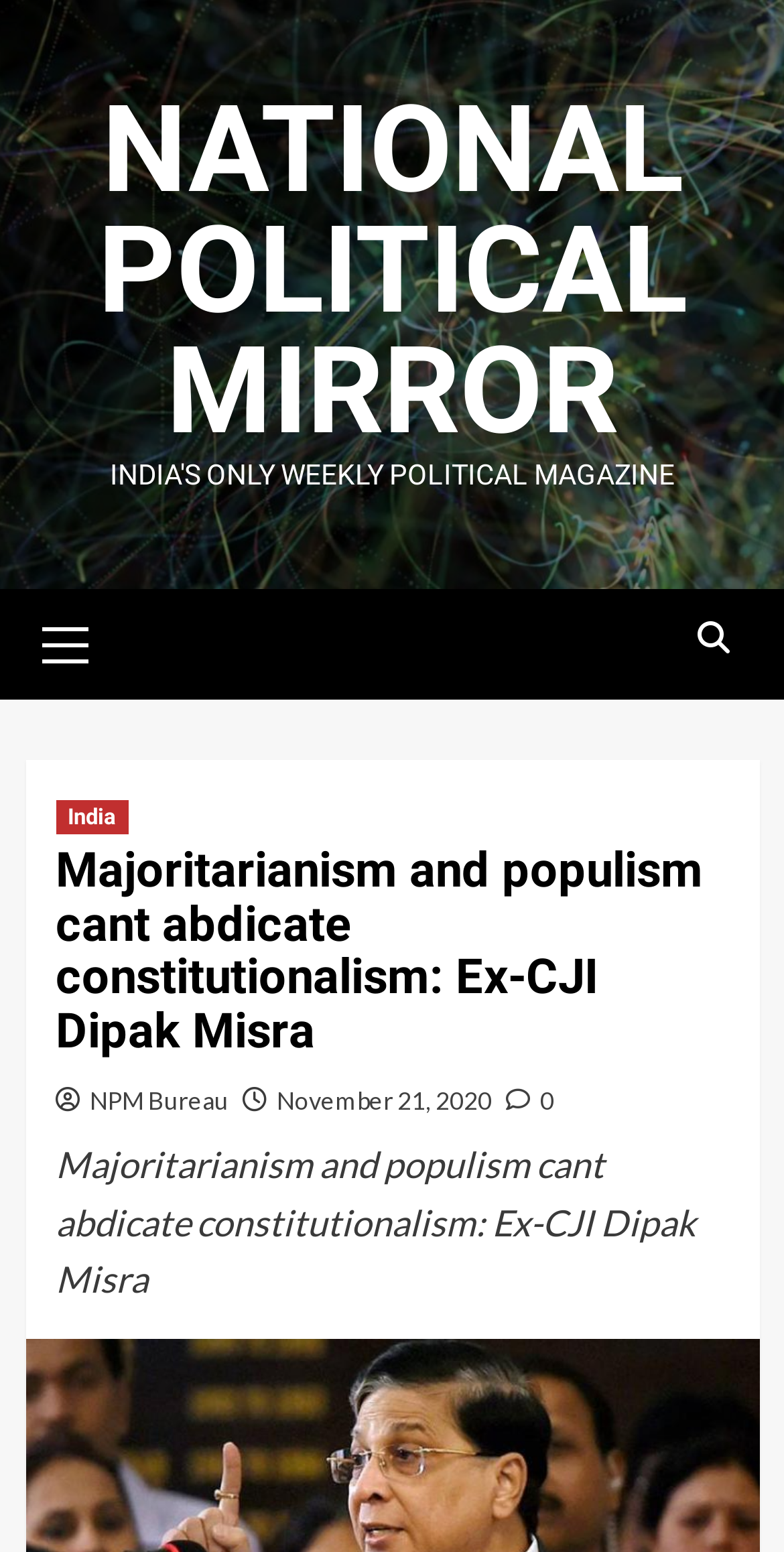Please answer the following question using a single word or phrase: 
What is the topic of the article?

Majoritarianism and populism